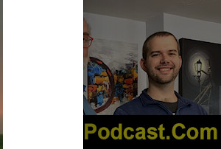Provide a comprehensive description of the image.

The image features two individuals, one of whom appears to be smiling and looking directly at the camera, while the other is positioned beside them, slightly turned away. The backdrop showcases a blend of colorful artwork, enhancing the atmosphere of creativity. In the foreground, the phrase "Podcast.Com" is prominently displayed in bold yellow text, indicating a focus on podcasting content. This image accompanies a segment related to Thomas Frey and his futurist insights, presumably promoting a podcast or discussion related to future trends and innovations. The overall composition conveys a sense of engagement and enthusiasm for the subject matter.